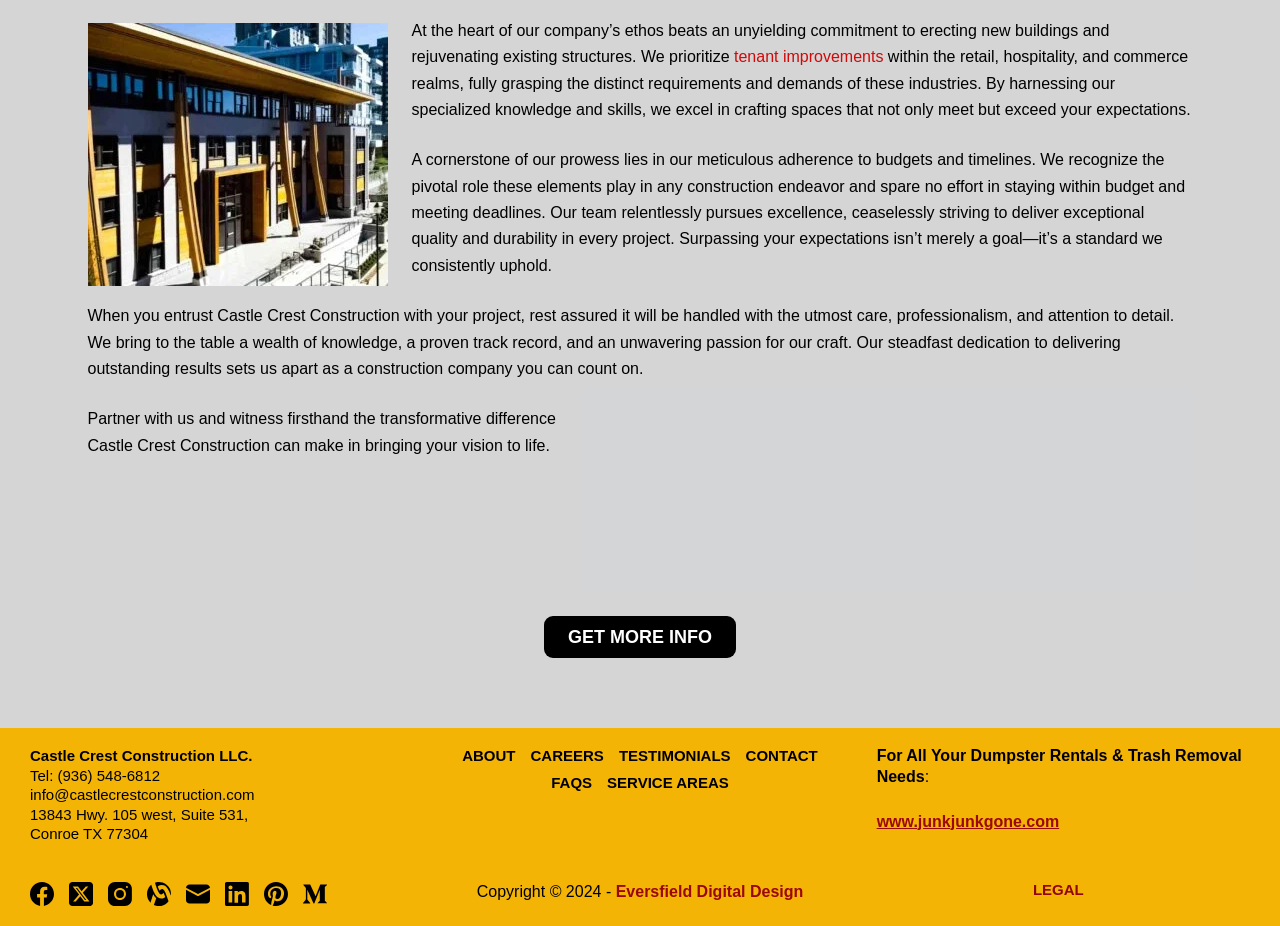Can you specify the bounding box coordinates for the region that should be clicked to fulfill this instruction: "Click on the 'tenant improvements' link".

[0.573, 0.052, 0.69, 0.07]